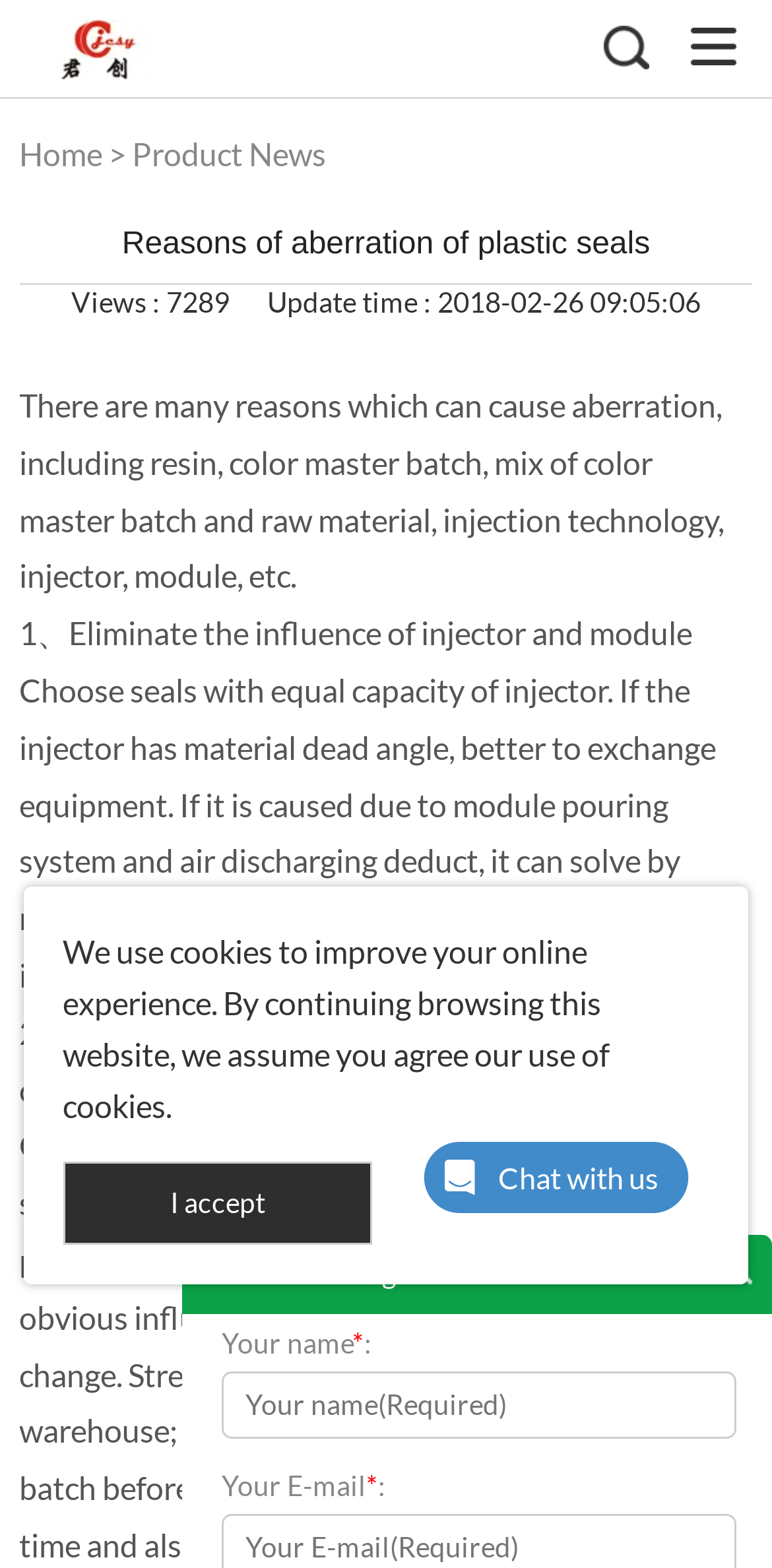Look at the image and answer the question in detail:
What is required to fill in the 'Your name' textbox?

The 'Your name' textbox does not have a 'required' attribute, which means it is not mandatory to fill in this field.